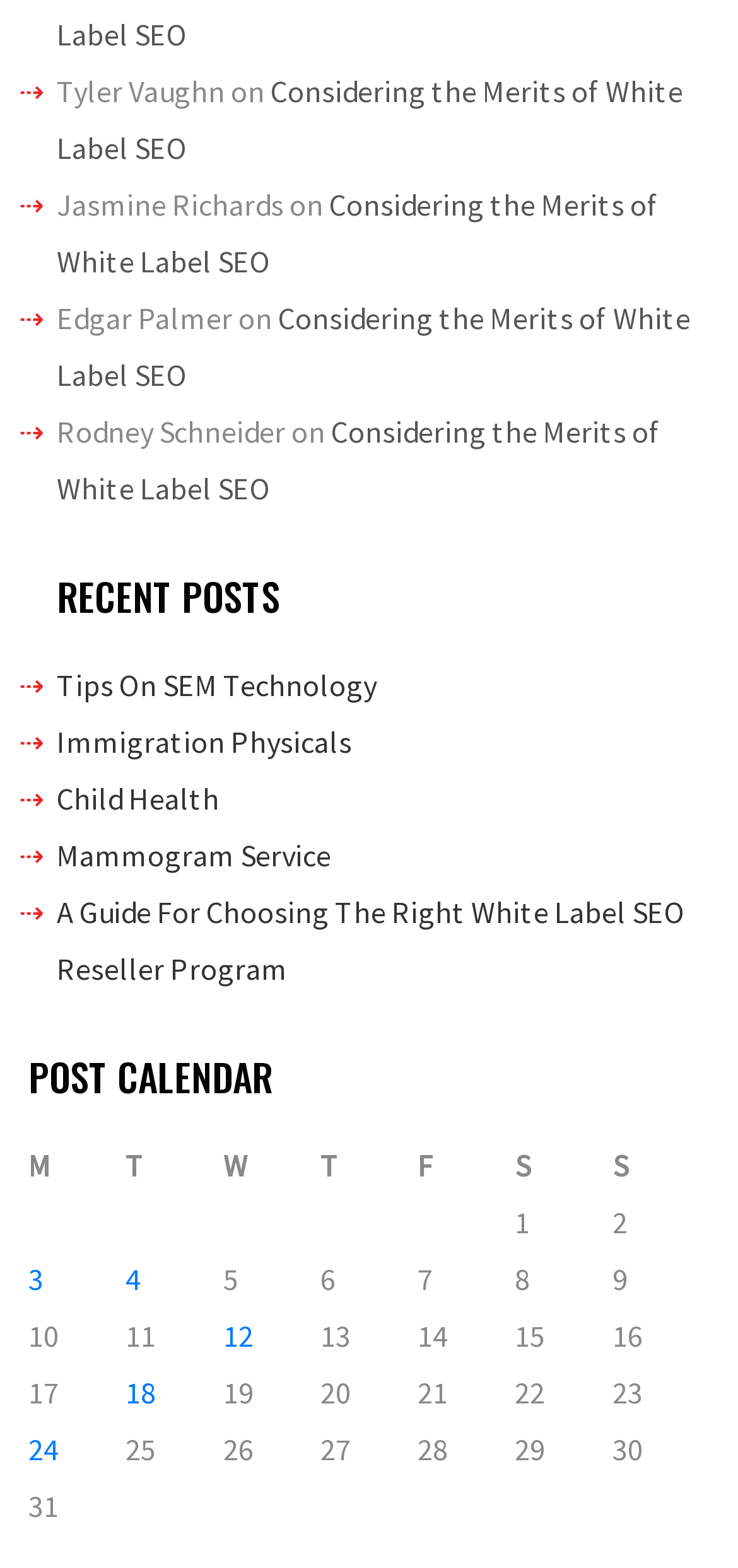Provide the bounding box coordinates, formatted as (top-left x, top-left y, bottom-right x, bottom-right y), with all values being floating point numbers between 0 and 1. Identify the bounding box of the UI element that matches the description: Child Health

[0.077, 0.497, 0.297, 0.521]